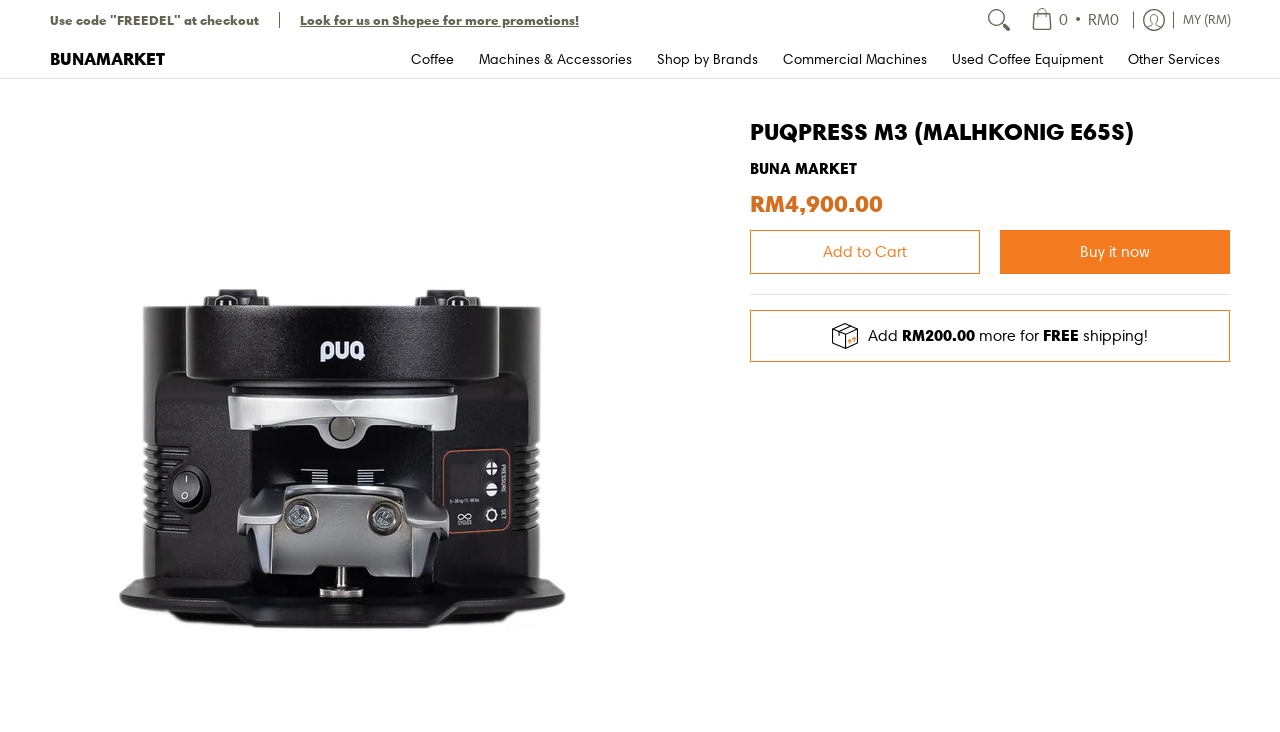What is the brand of the coffee machine?
Use the image to answer the question with a single word or phrase.

Mahlkonig